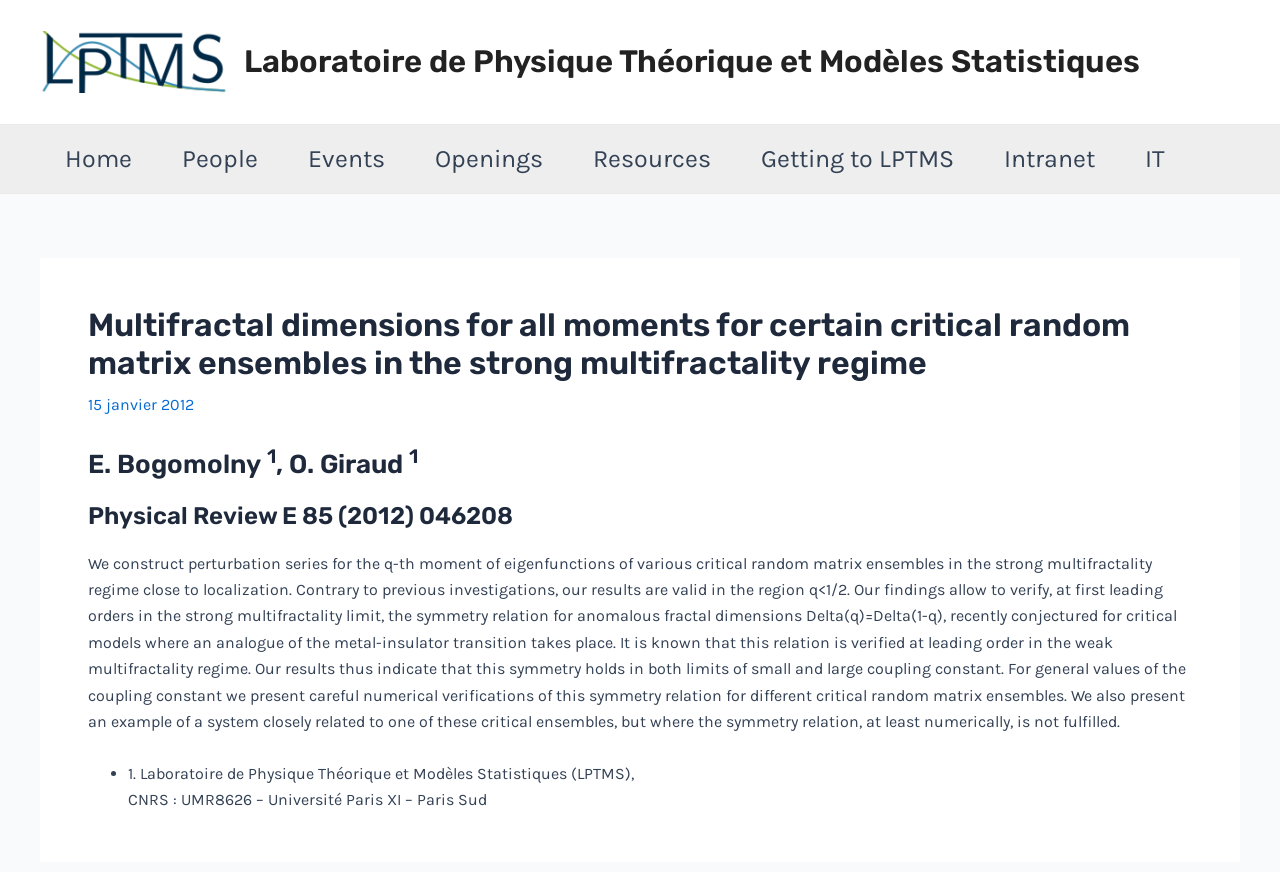What is the date of the article?
Give a detailed and exhaustive answer to the question.

I found the date by looking at the text below the main heading, which says '15 janvier 2012'. This suggests that it is the date when the article was published.